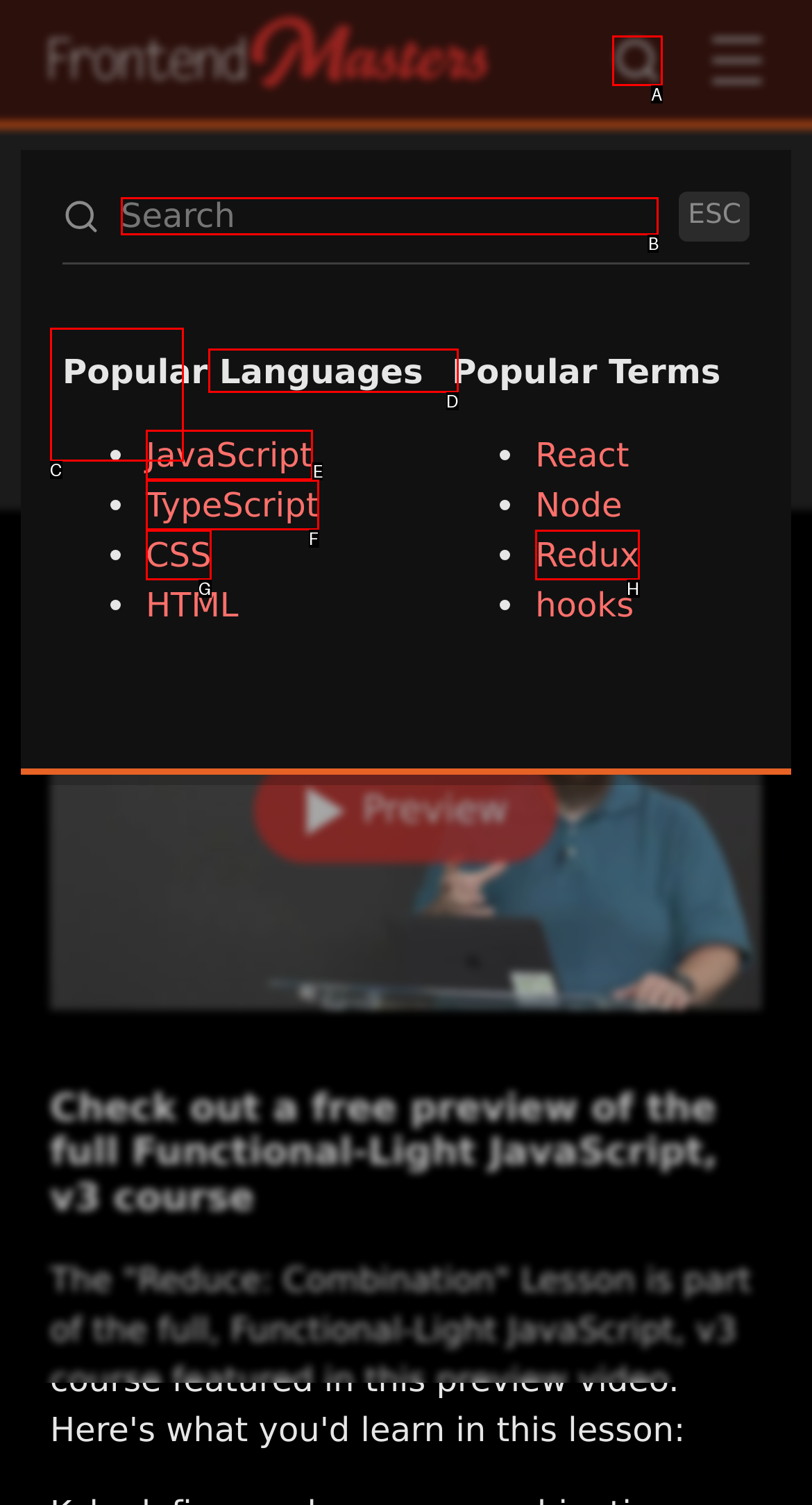Please identify the correct UI element to click for the task: Search for a term Respond with the letter of the appropriate option.

B